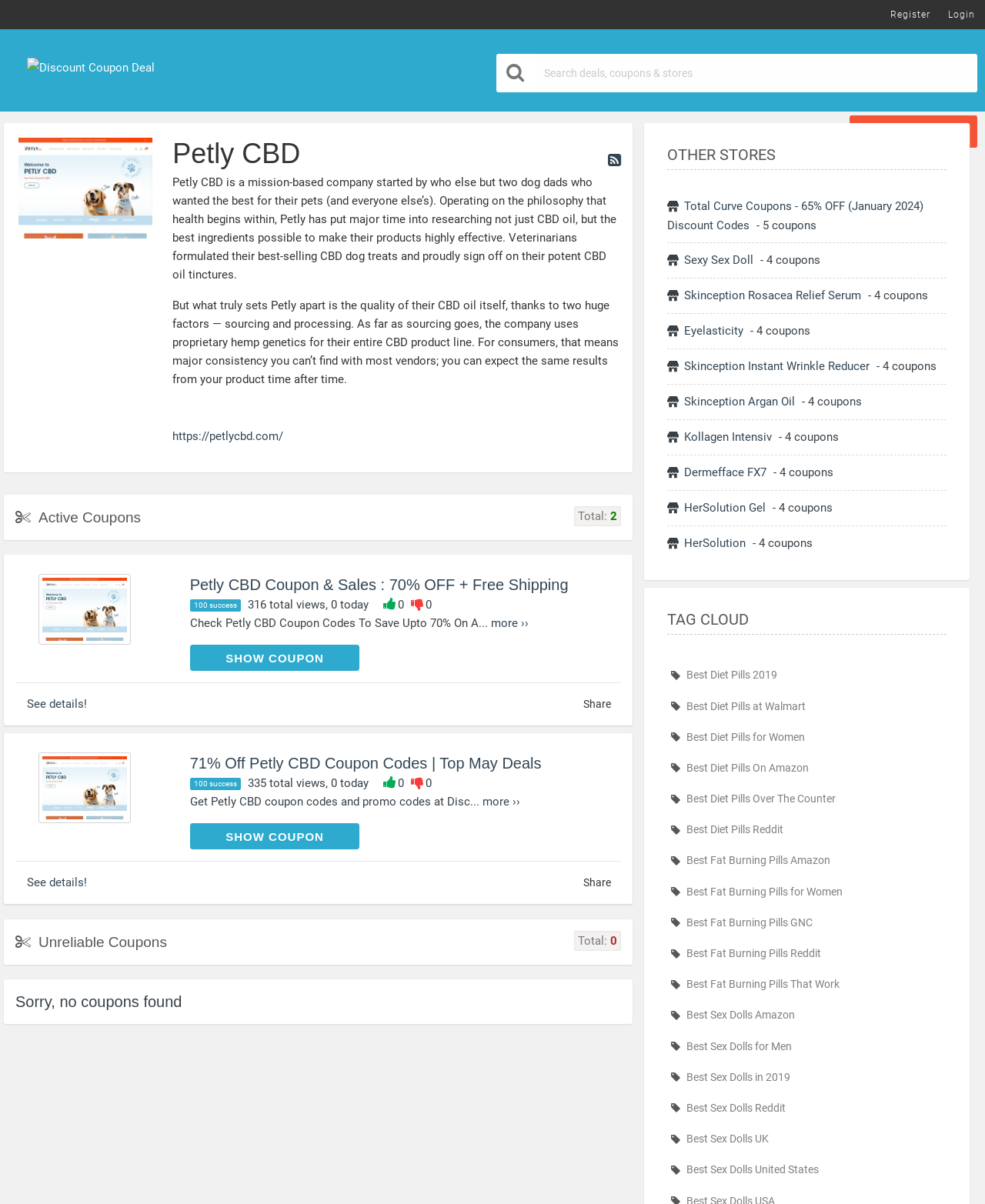Mark the bounding box of the element that matches the following description: "Skinception Argan Oil".

[0.689, 0.328, 0.811, 0.339]